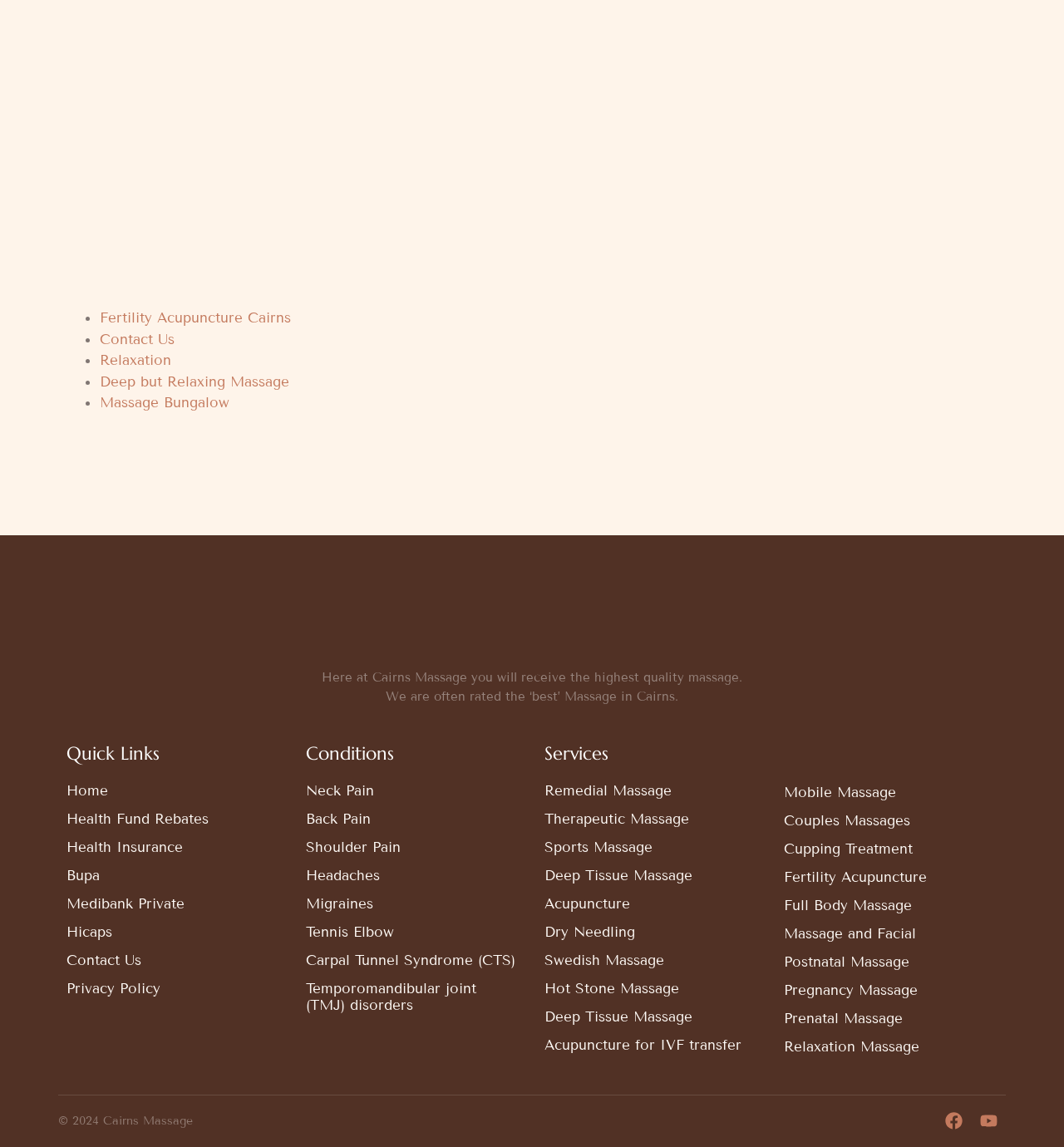Provide your answer in one word or a succinct phrase for the question: 
What is the logo of Cairns Massage?

Cairns Massage logo